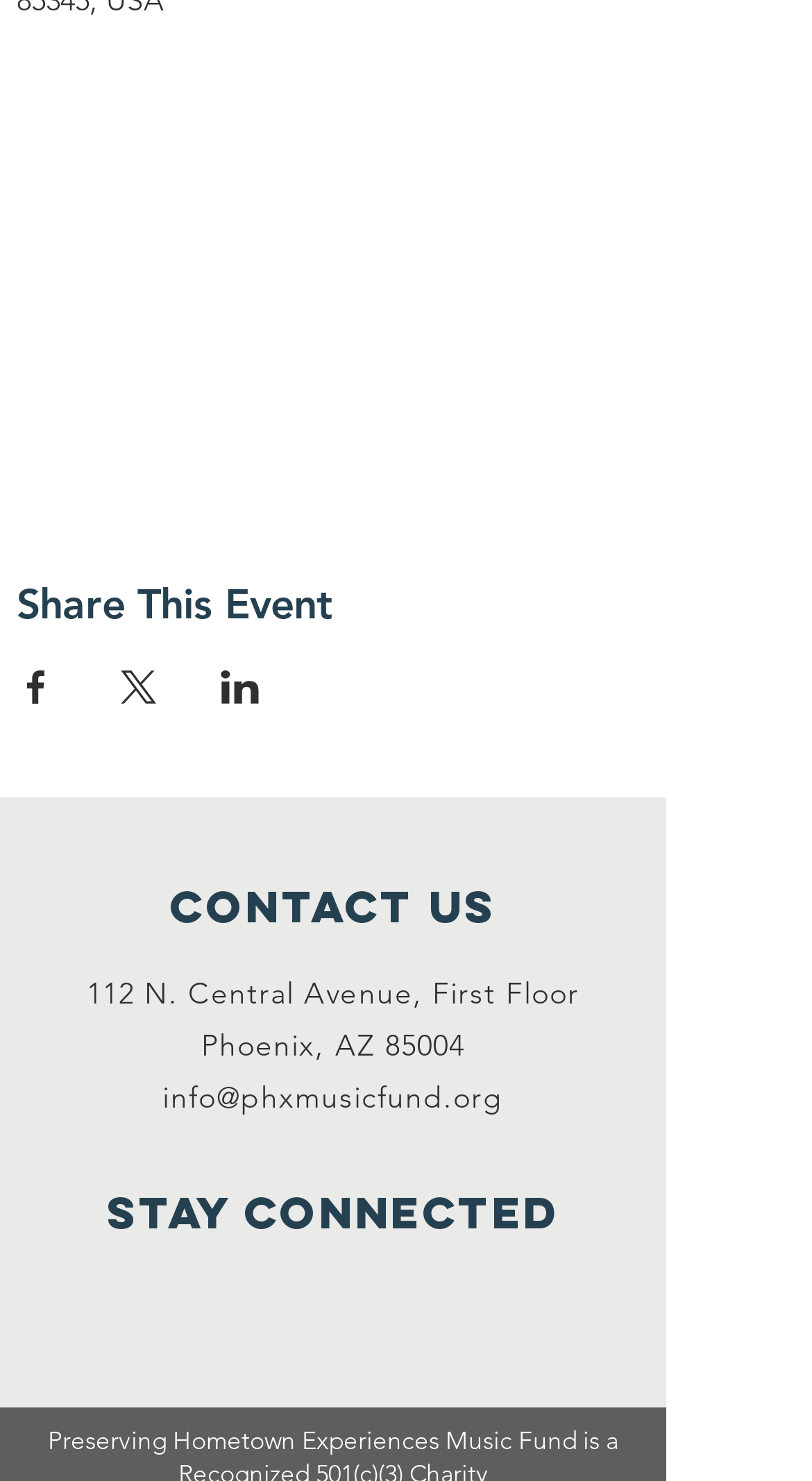Determine the bounding box coordinates of the region I should click to achieve the following instruction: "Contact us via email". Ensure the bounding box coordinates are four float numbers between 0 and 1, i.e., [left, top, right, bottom].

[0.2, 0.728, 0.62, 0.754]